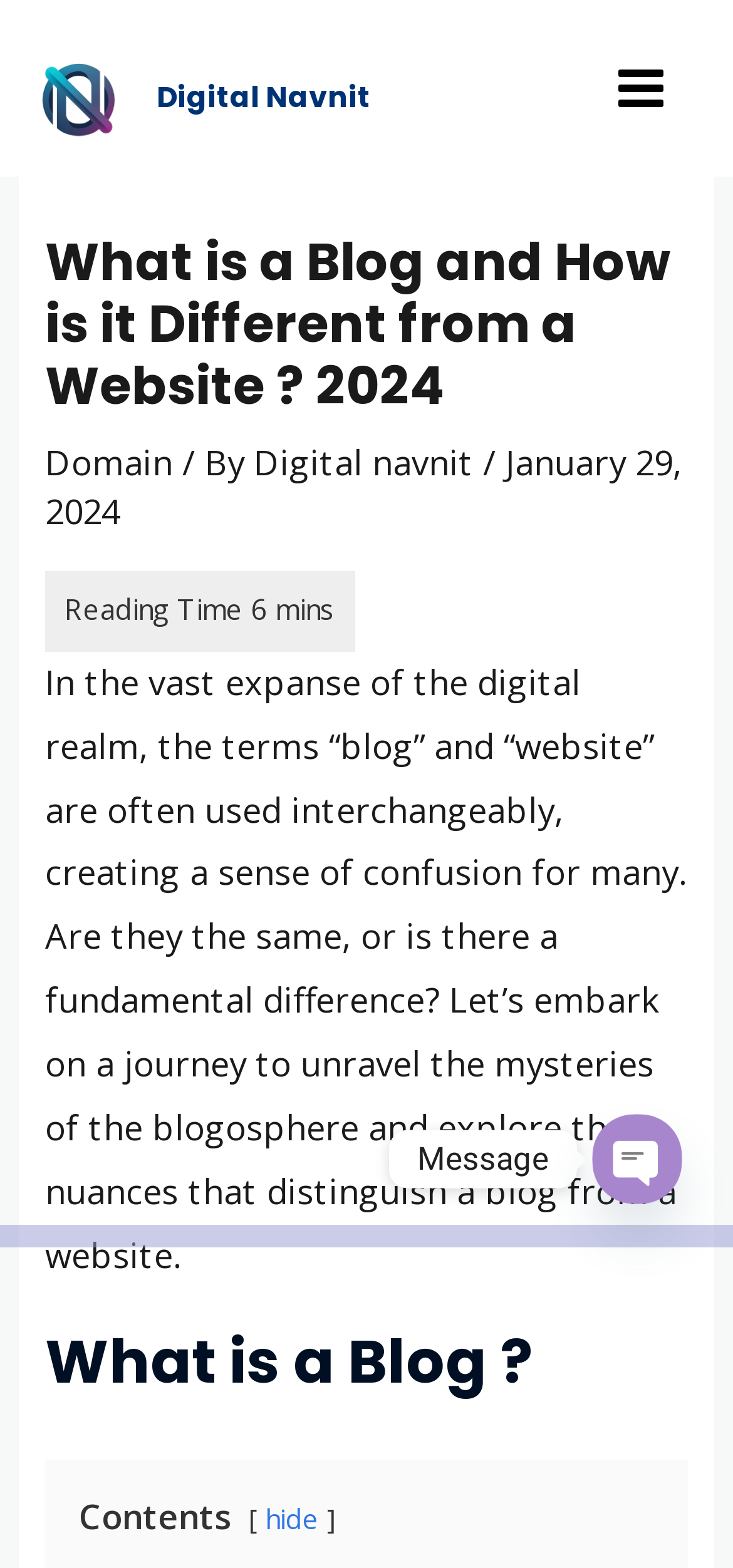What is the purpose of the 'Main Menu' button?
Answer the question with just one word or phrase using the image.

To expand the menu